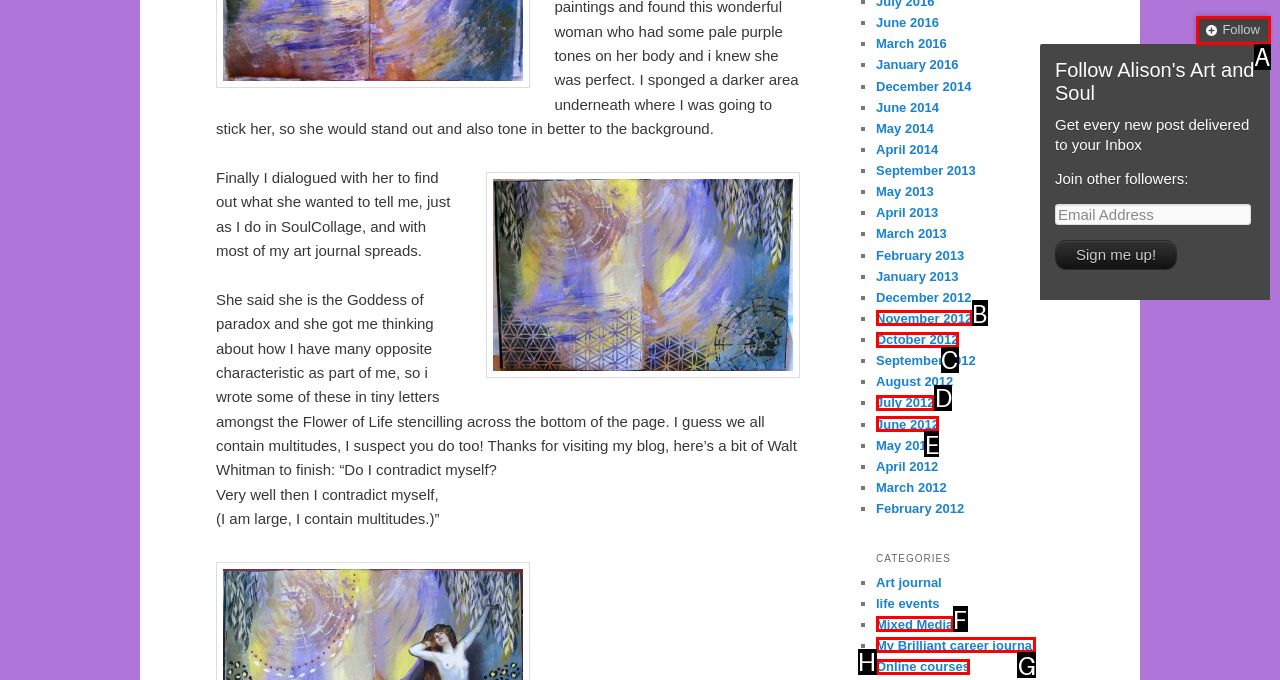Match the HTML element to the given description: My Brilliant career journal
Indicate the option by its letter.

G